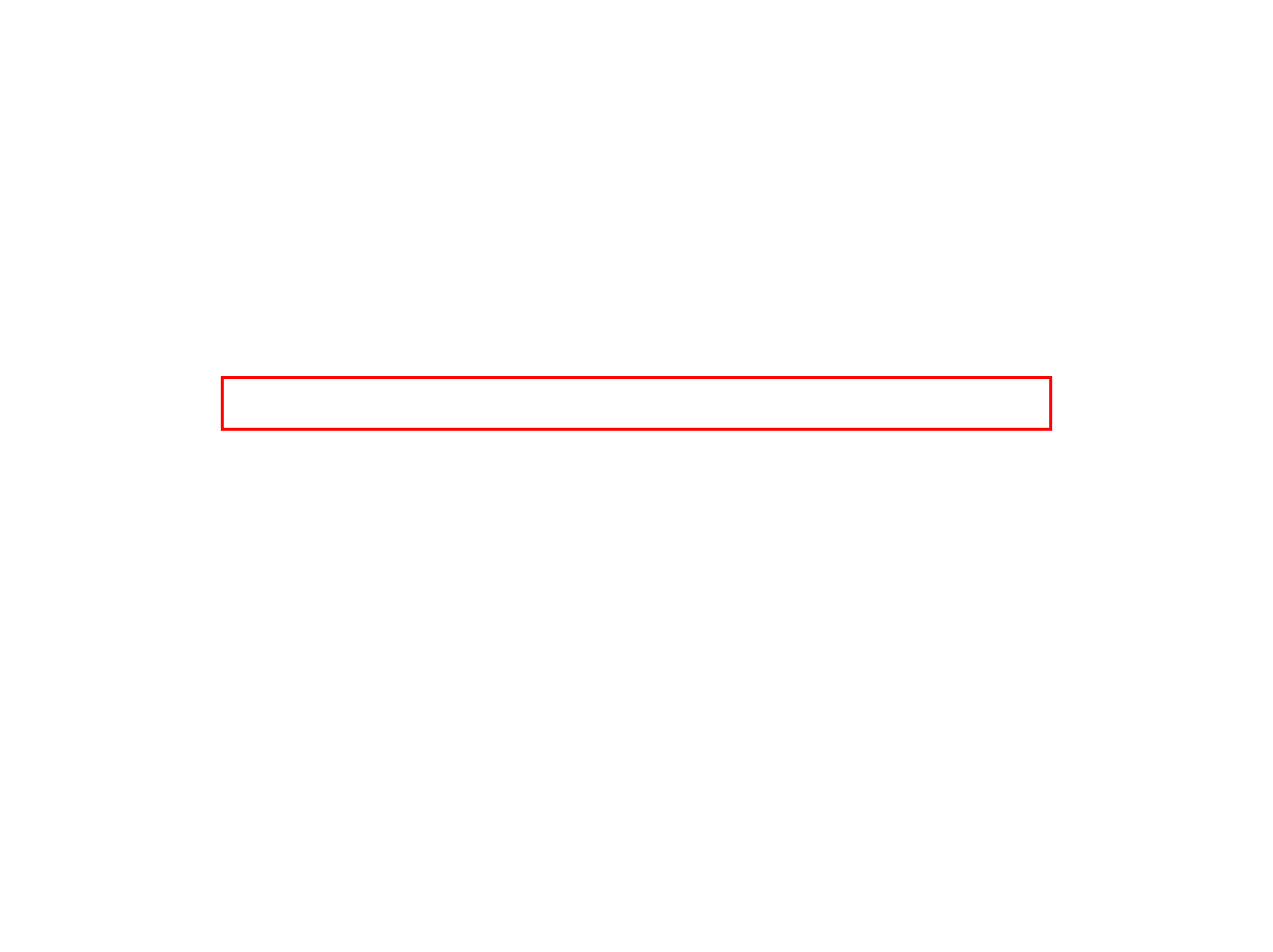Within the provided webpage screenshot, find the red rectangle bounding box and perform OCR to obtain the text content.

Questions? CEJN can help. Contact us for further information by calling 1-800-222-2356; by email at customer.service.usa@cejn.com; or by visiting us at www.cejn.com.